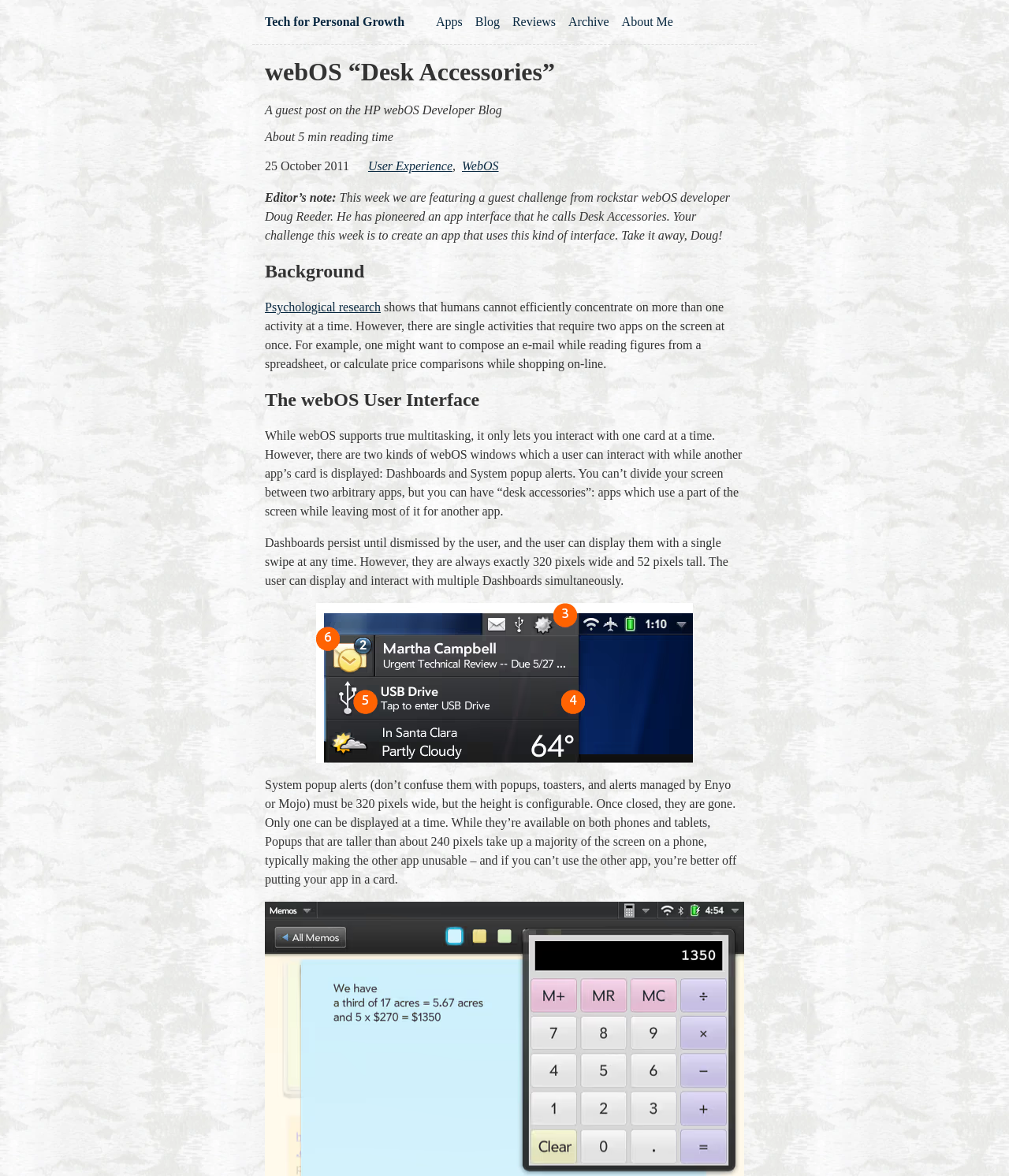Given the description "user experience", determine the bounding box of the corresponding UI element.

[0.365, 0.134, 0.448, 0.15]